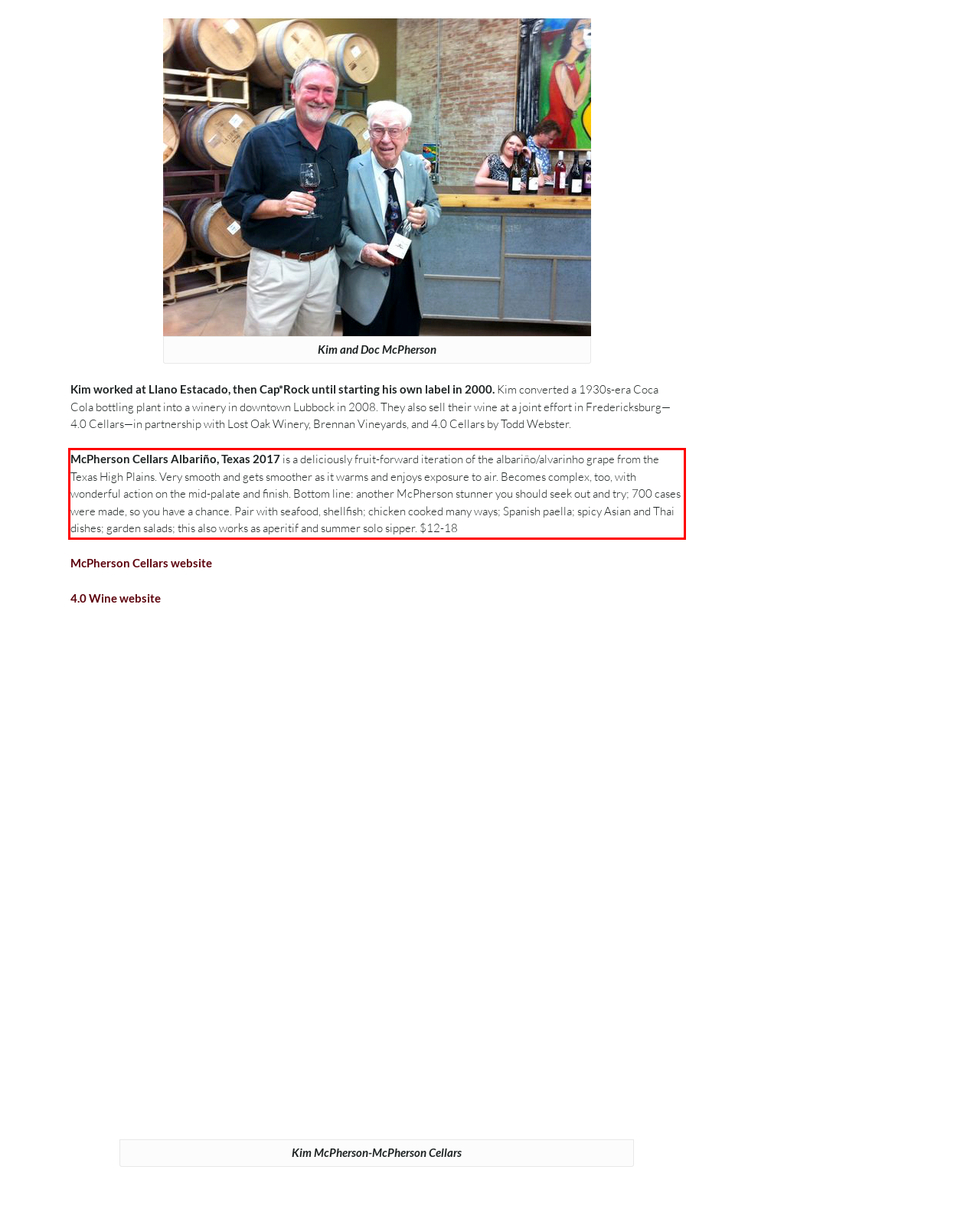Please extract the text content from the UI element enclosed by the red rectangle in the screenshot.

McPherson Cellars Albariño, Texas 2017 is a deliciously fruit-forward iteration of the albariño/alvarinho grape from the Texas High Plains. Very smooth and gets smoother as it warms and enjoys exposure to air. Becomes complex, too, with wonderful action on the mid-palate and finish. Bottom line: another McPherson stunner you should seek out and try; 700 cases were made, so you have a chance. Pair with seafood, shellfish; chicken cooked many ways; Spanish paella; spicy Asian and Thai dishes; garden salads; this also works as aperitif and summer solo sipper. $12-18